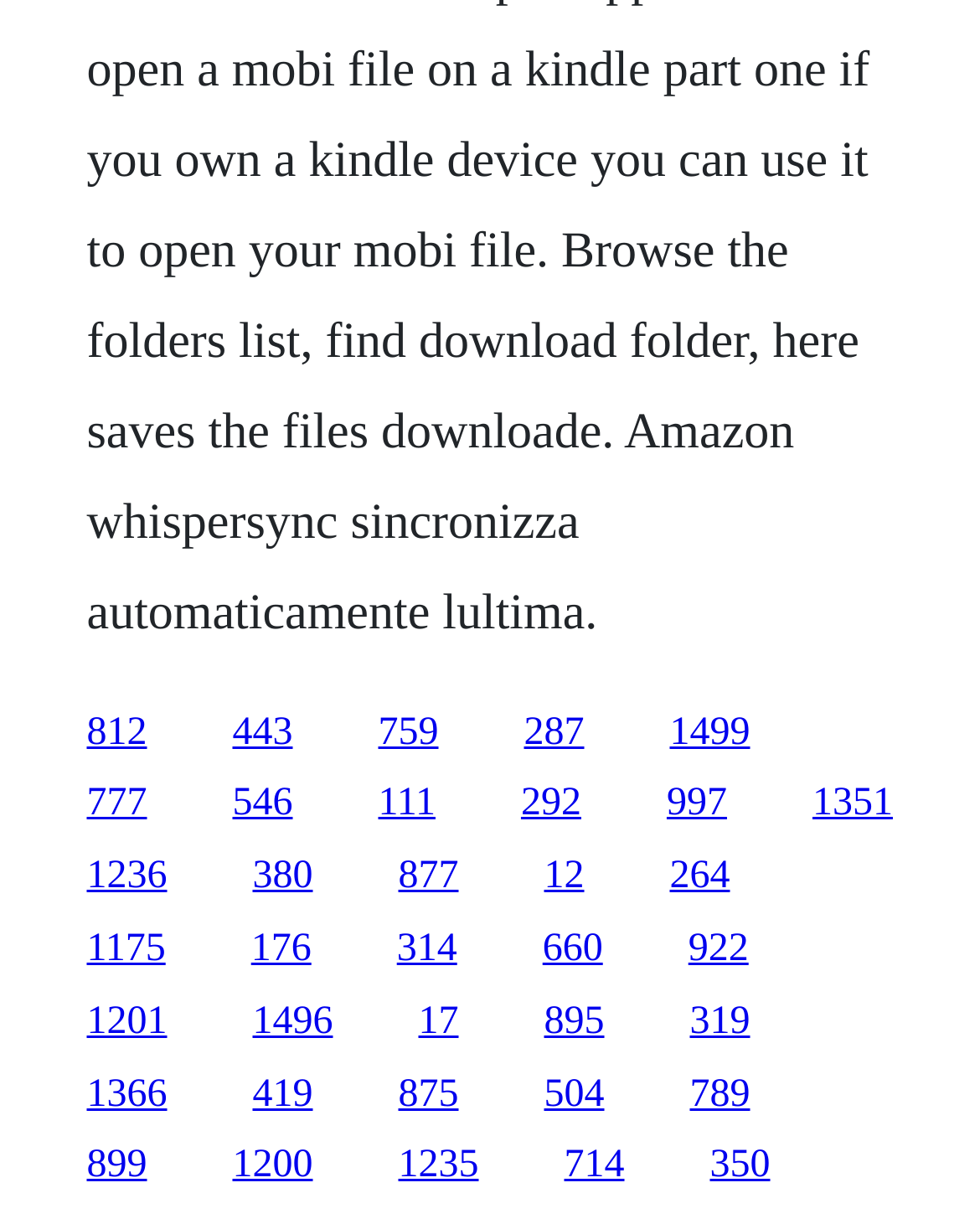Could you provide the bounding box coordinates for the portion of the screen to click to complete this instruction: "visit the third link"?

[0.386, 0.58, 0.447, 0.615]